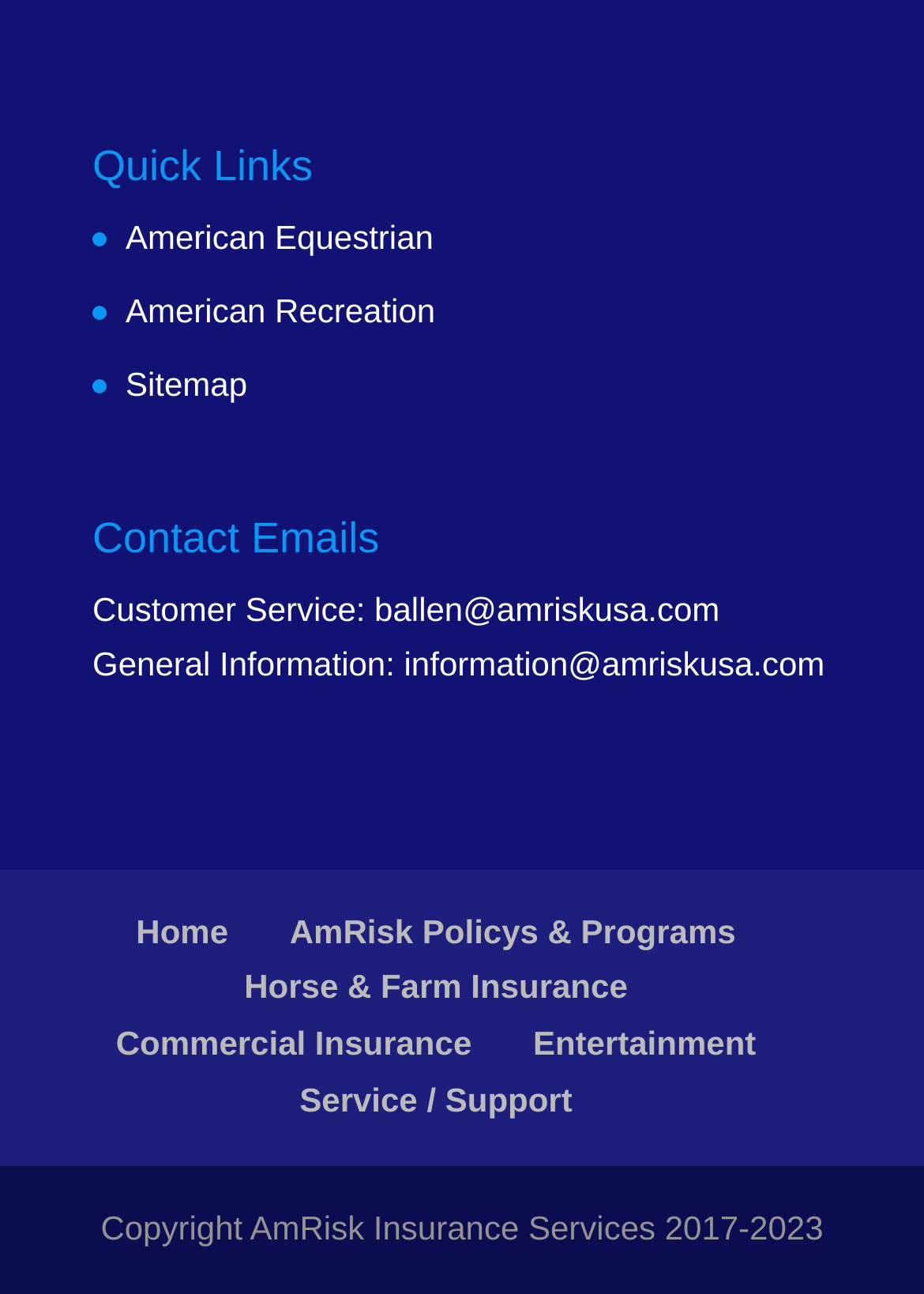Can you pinpoint the bounding box coordinates for the clickable element required for this instruction: "visit Home"? The coordinates should be four float numbers between 0 and 1, i.e., [left, top, right, bottom].

[0.147, 0.704, 0.247, 0.734]